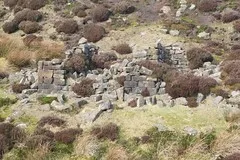What is the surrounding environment like?
Answer with a single word or phrase, using the screenshot for reference.

Rugged landscape